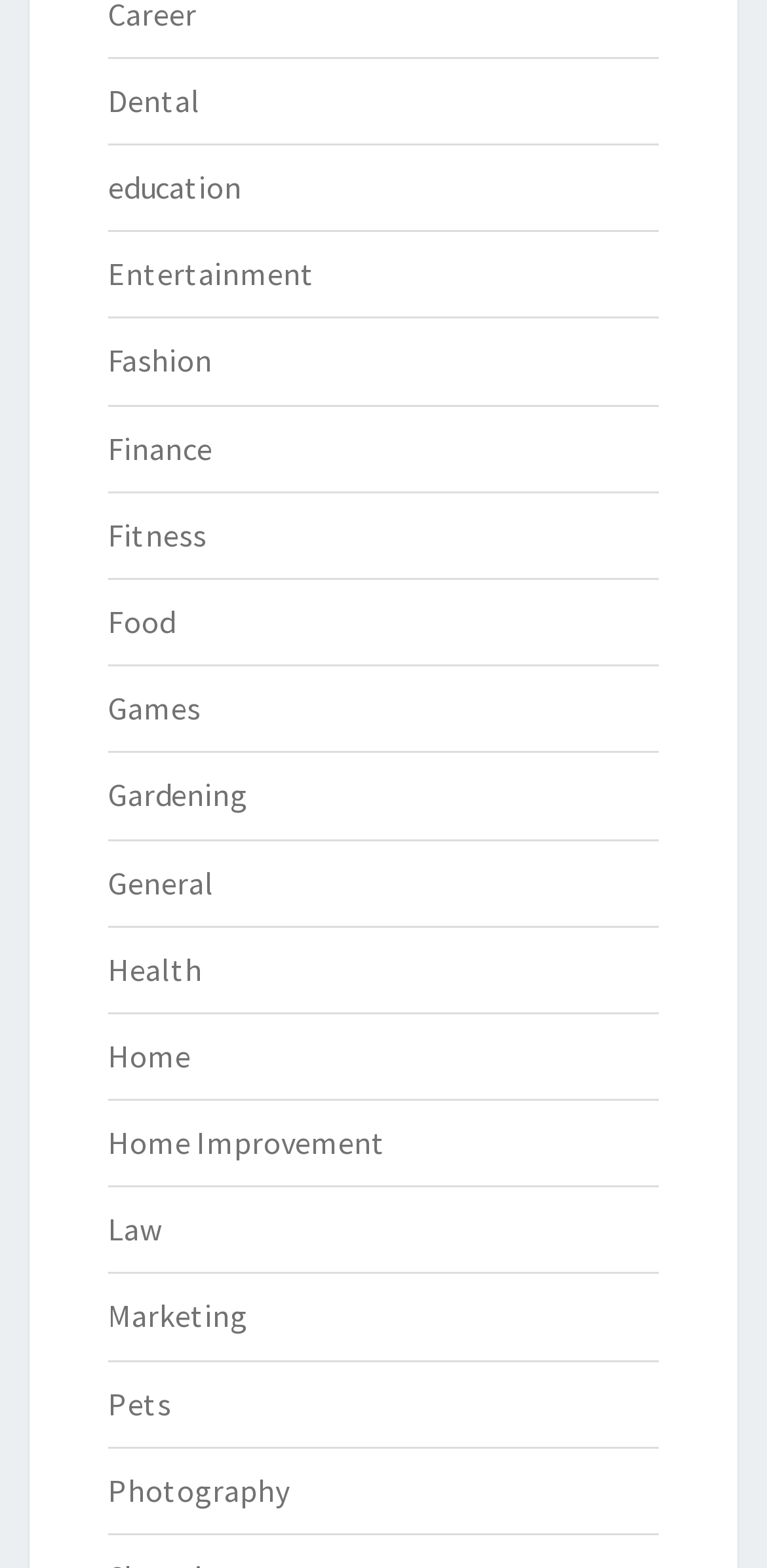How many categories are available?
Refer to the image and provide a one-word or short phrase answer.

16